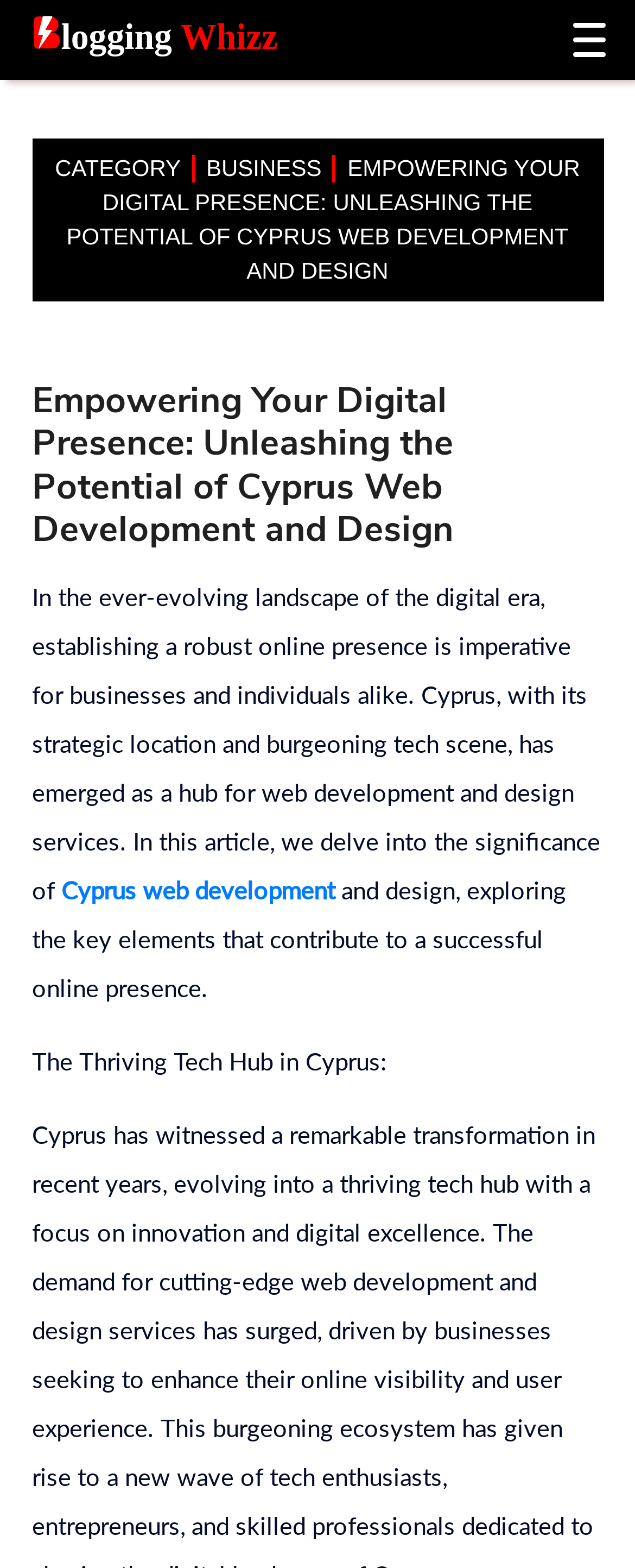Generate the main heading text from the webpage.

CATEGORY BUSINESS EMPOWERING YOUR DIGITAL PRESENCE: UNLEASHING THE POTENTIAL OF CYPRUS WEB DEVELOPMENT AND DESIGN